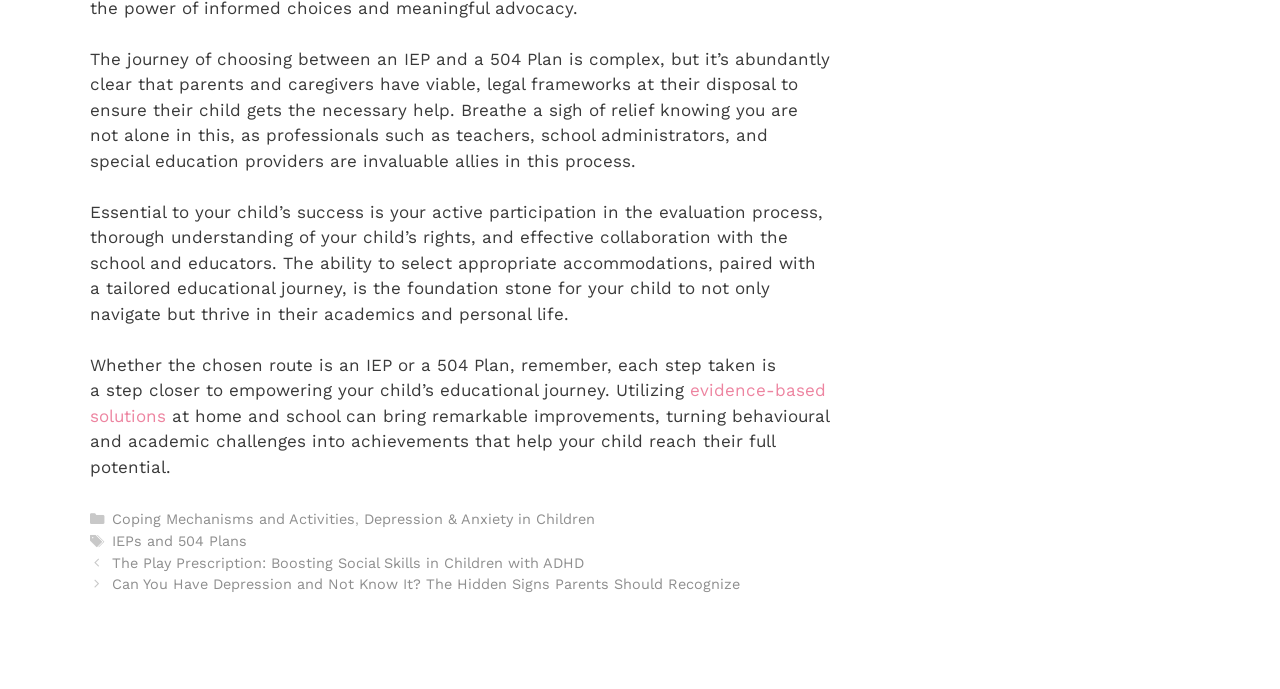What tags are listed in the footer?
Answer with a single word or phrase by referring to the visual content.

IEPs and 504 Plans